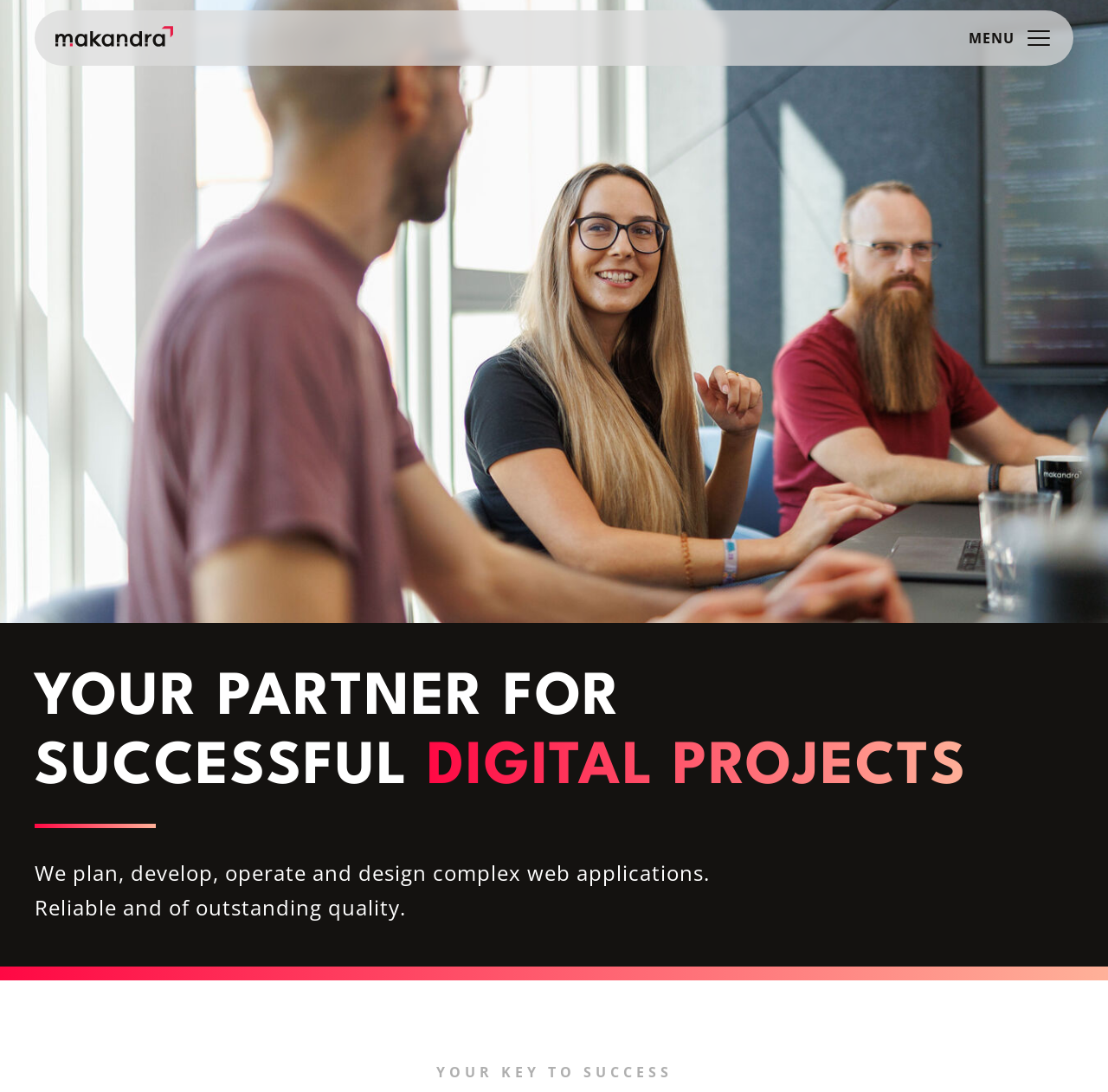What is the company's main focus?
Provide a detailed and well-explained answer to the question.

Based on the webpage, the company's main focus is on digital projects, as indicated by the heading 'YOUR PARTNER FOR SUCCESSFUL DIGITAL PROJECTS' and the static text 'We plan, develop, operate and design complex web applications. Reliable and of outstanding quality.'